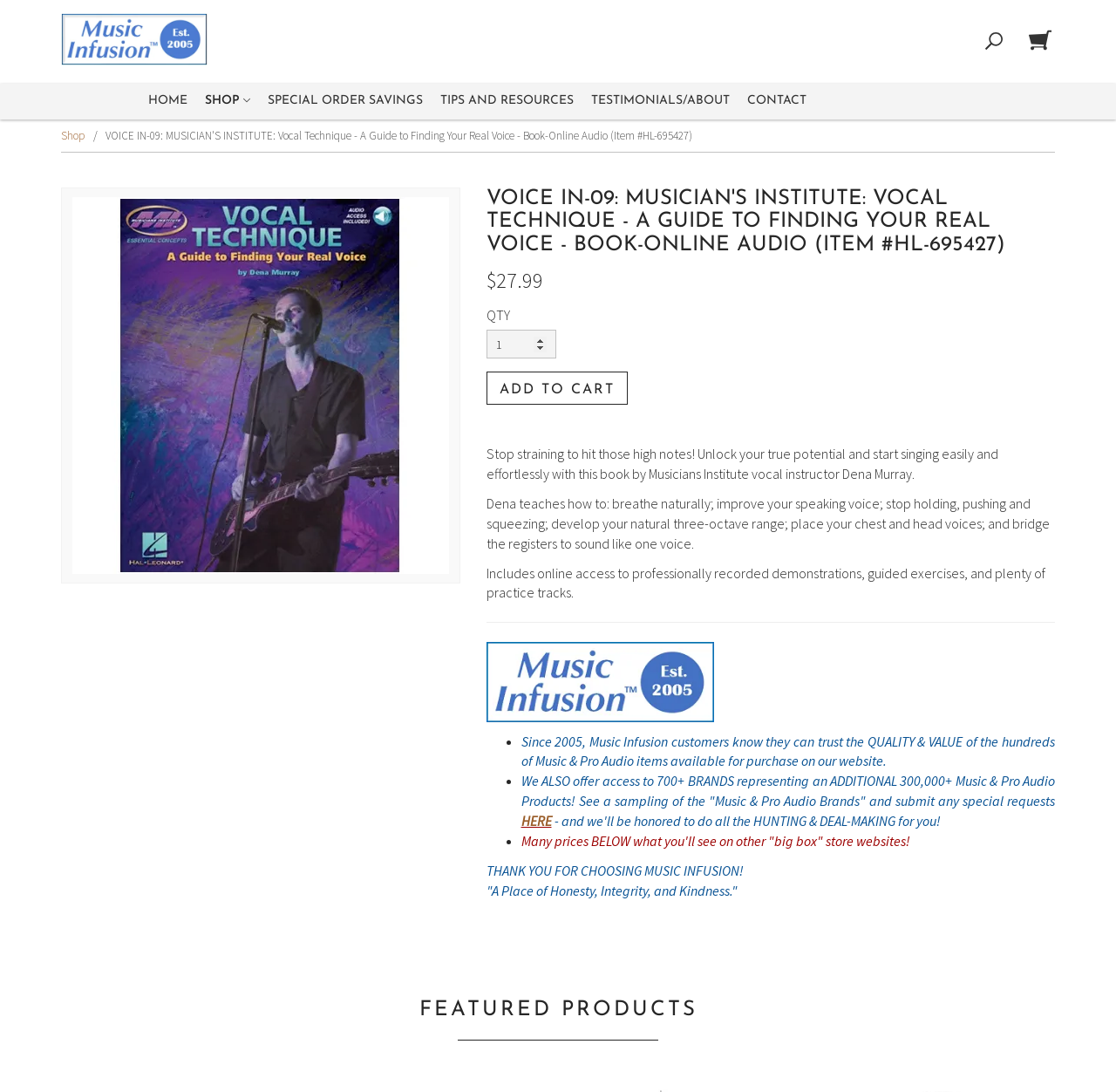Specify the bounding box coordinates of the area that needs to be clicked to achieve the following instruction: "Click the Send button".

None